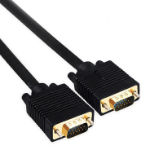Please study the image and answer the question comprehensively:
What is the model designation of the VGA cable?

The model designation of the VGA cable can be found in the description, which states that the cable is 'labeled as HD7001, indicating its model designation for easy identification among similar products'. This indicates that the model designation of the cable is HD7001.